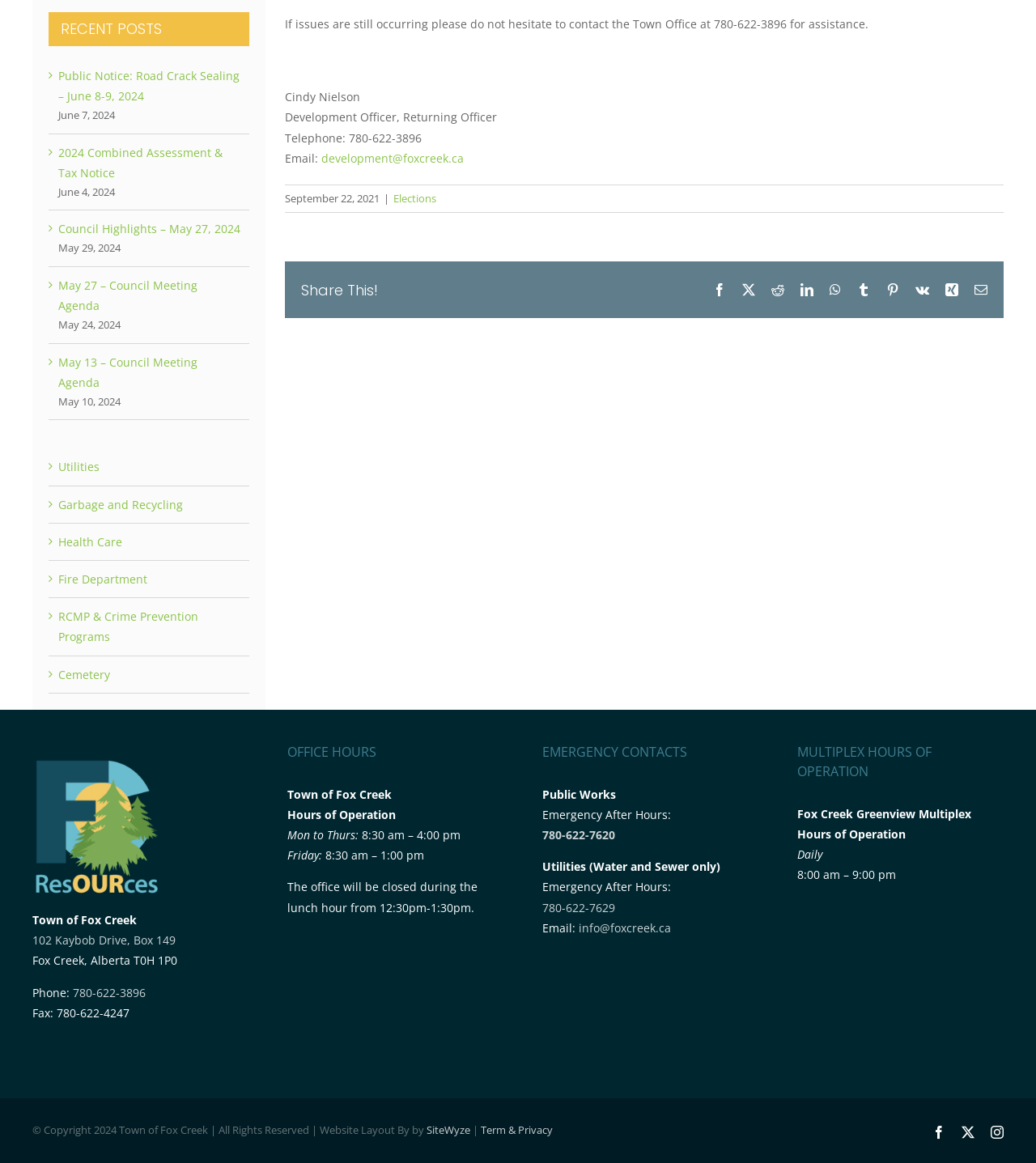Bounding box coordinates are to be given in the format (top-left x, top-left y, bottom-right x, bottom-right y). All values must be floating point numbers between 0 and 1. Provide the bounding box coordinate for the UI element described as: Garbage and Recycling

[0.056, 0.427, 0.177, 0.44]